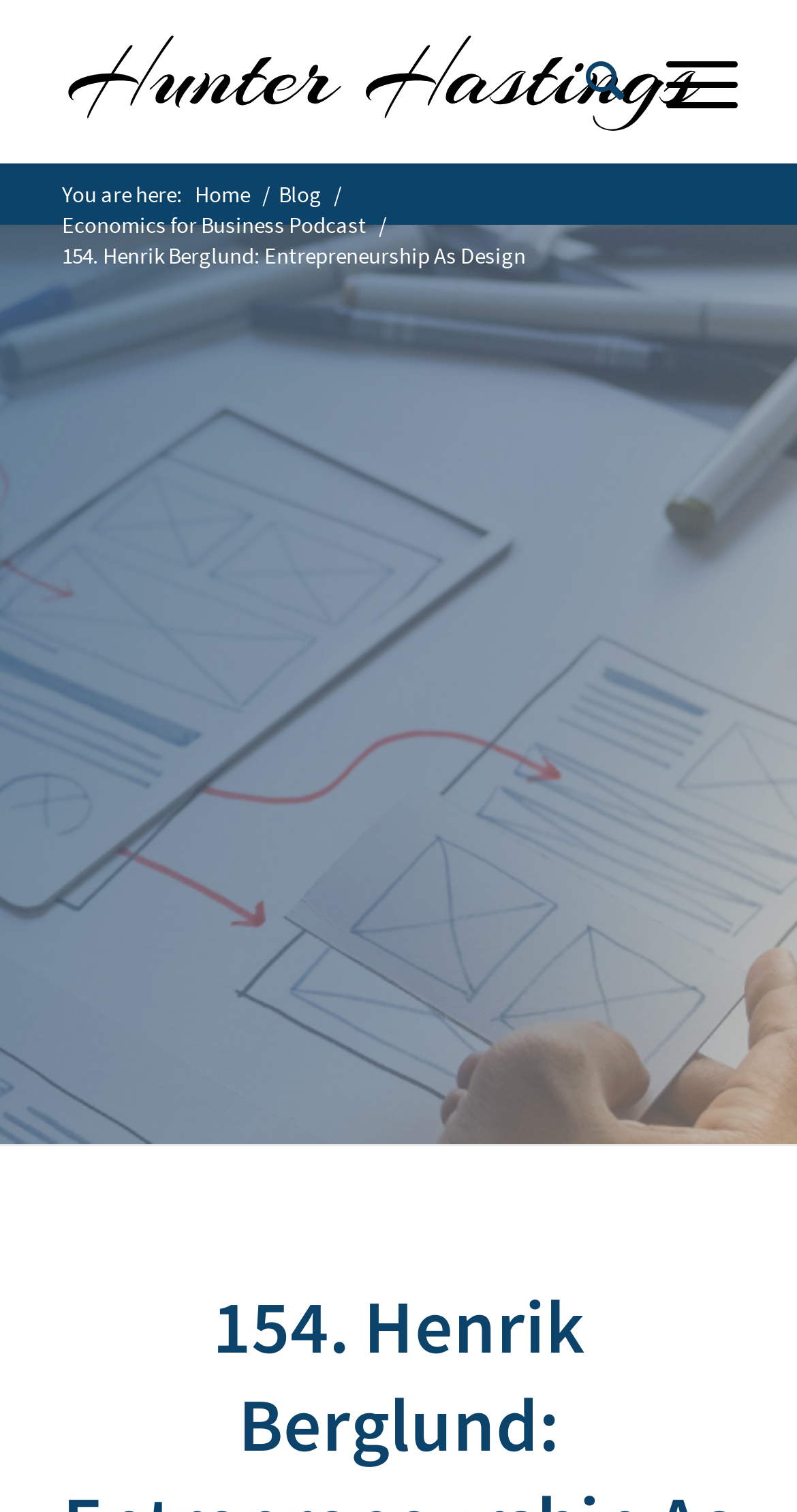What is the name of the podcast?
Based on the image, provide a one-word or brief-phrase response.

Economics for Business Podcast